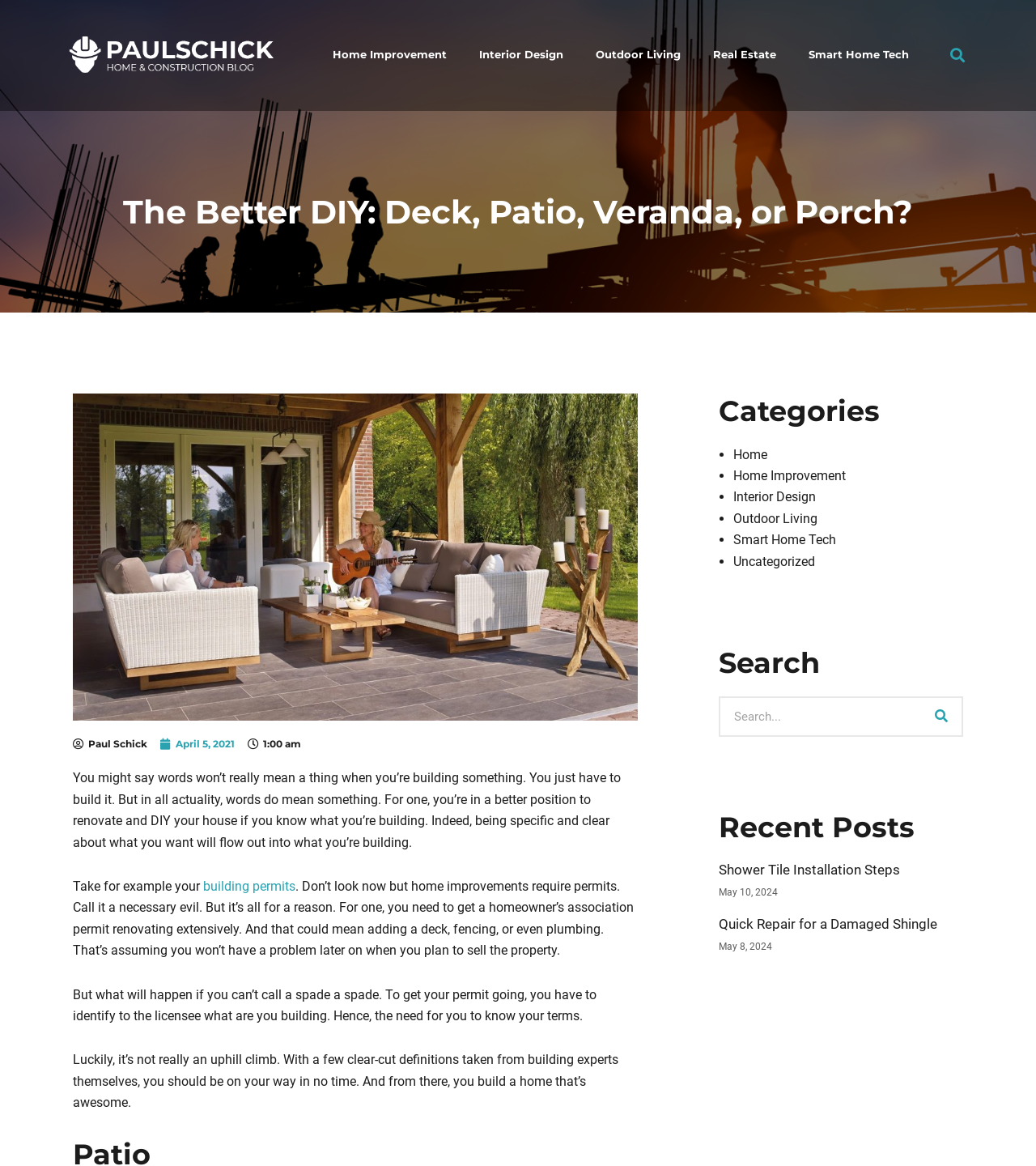What is the purpose of building permits?
Answer the question with a detailed explanation, including all necessary information.

According to the text on the webpage, building permits are necessary to get a homeowner's association permit, especially when renovating extensively, such as adding a deck, fencing, or plumbing.